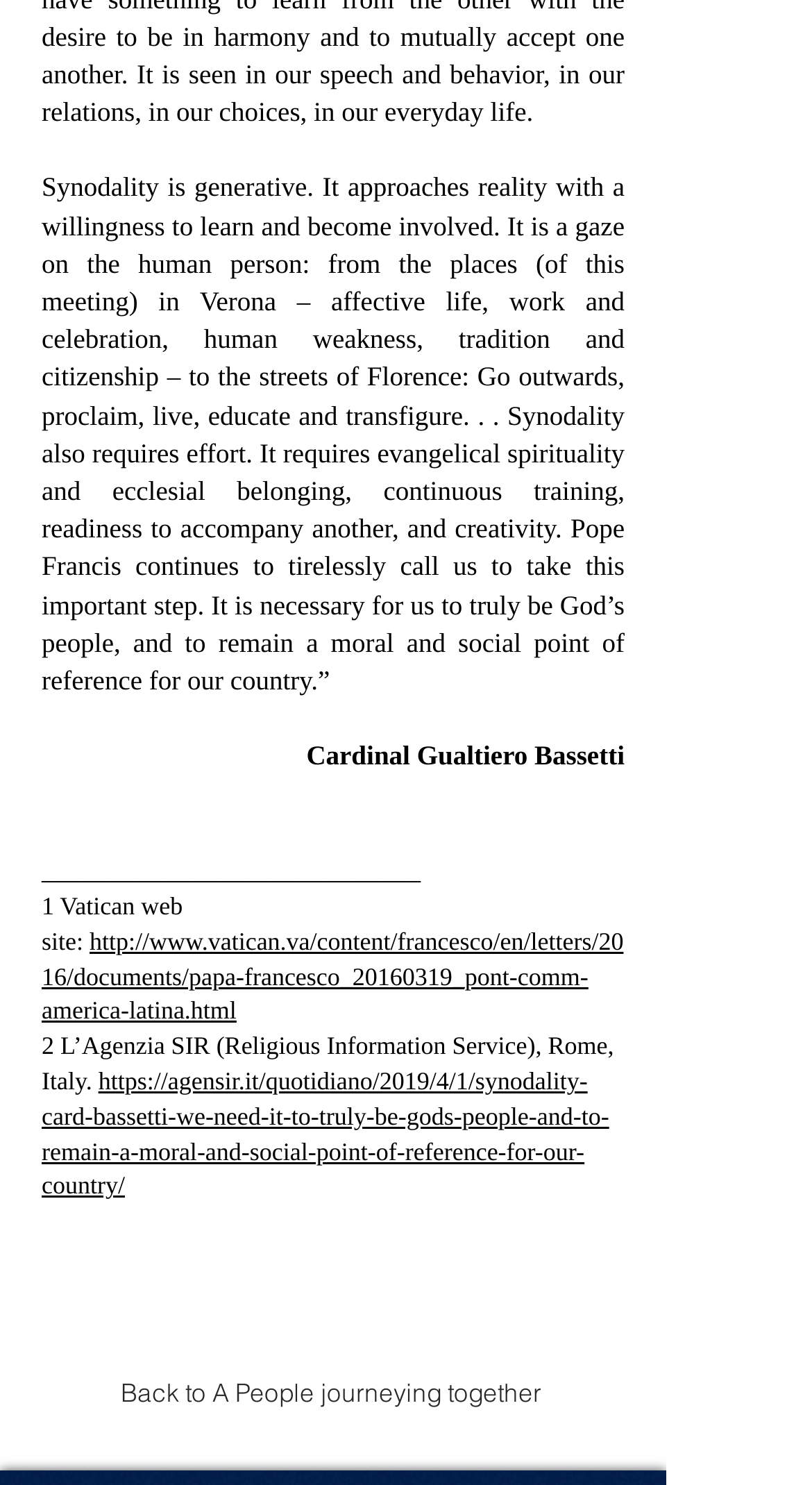Who is calling for synodality?
Could you give a comprehensive explanation in response to this question?

According to the quote, Pope Francis is tirelessly calling for synodality, emphasizing its importance for the Church.